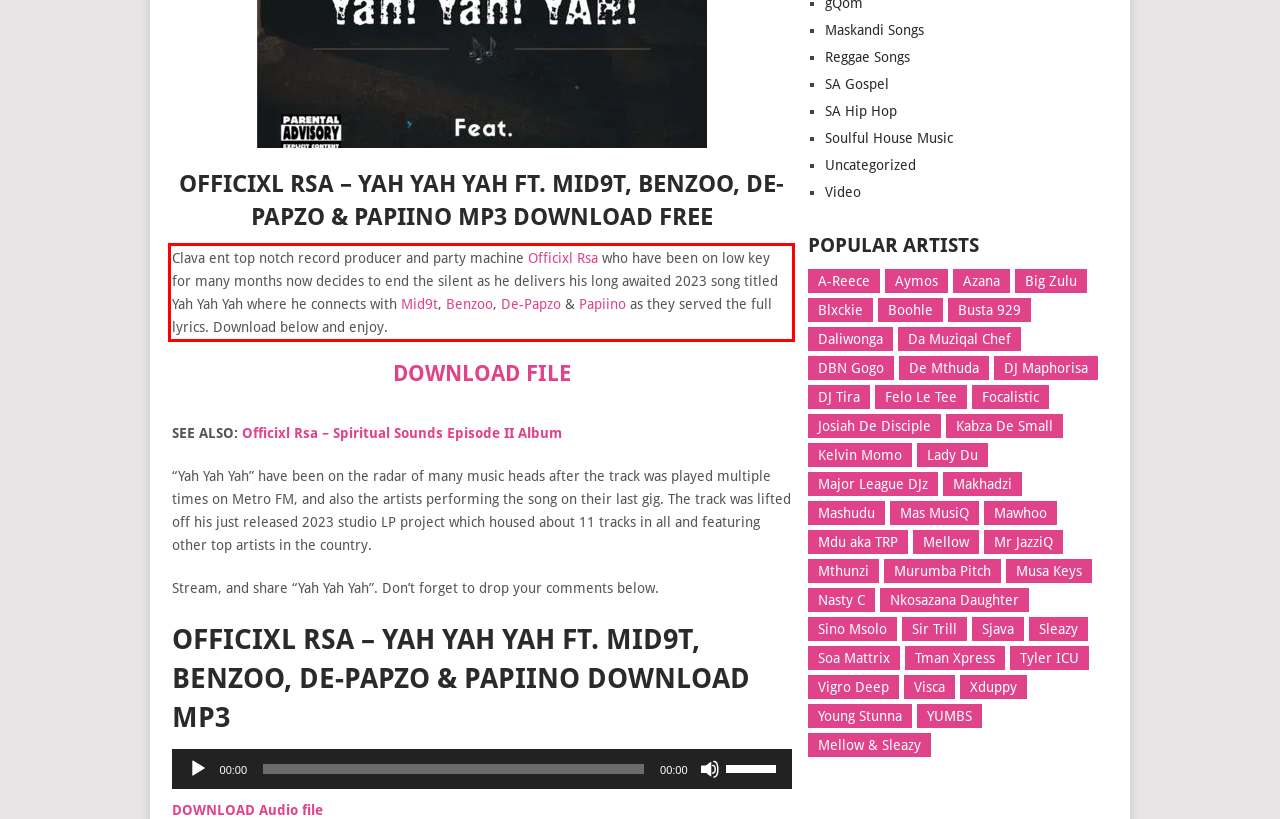Observe the screenshot of the webpage, locate the red bounding box, and extract the text content within it.

Clava ent top notch record producer and party machine Officixl Rsa who have been on low key for many months now decides to end the silent as he delivers his long awaited 2023 song titled Yah Yah Yah where he connects with Mid9t, Benzoo, De-Papzo & Papiino as they served the full lyrics. Download below and enjoy.